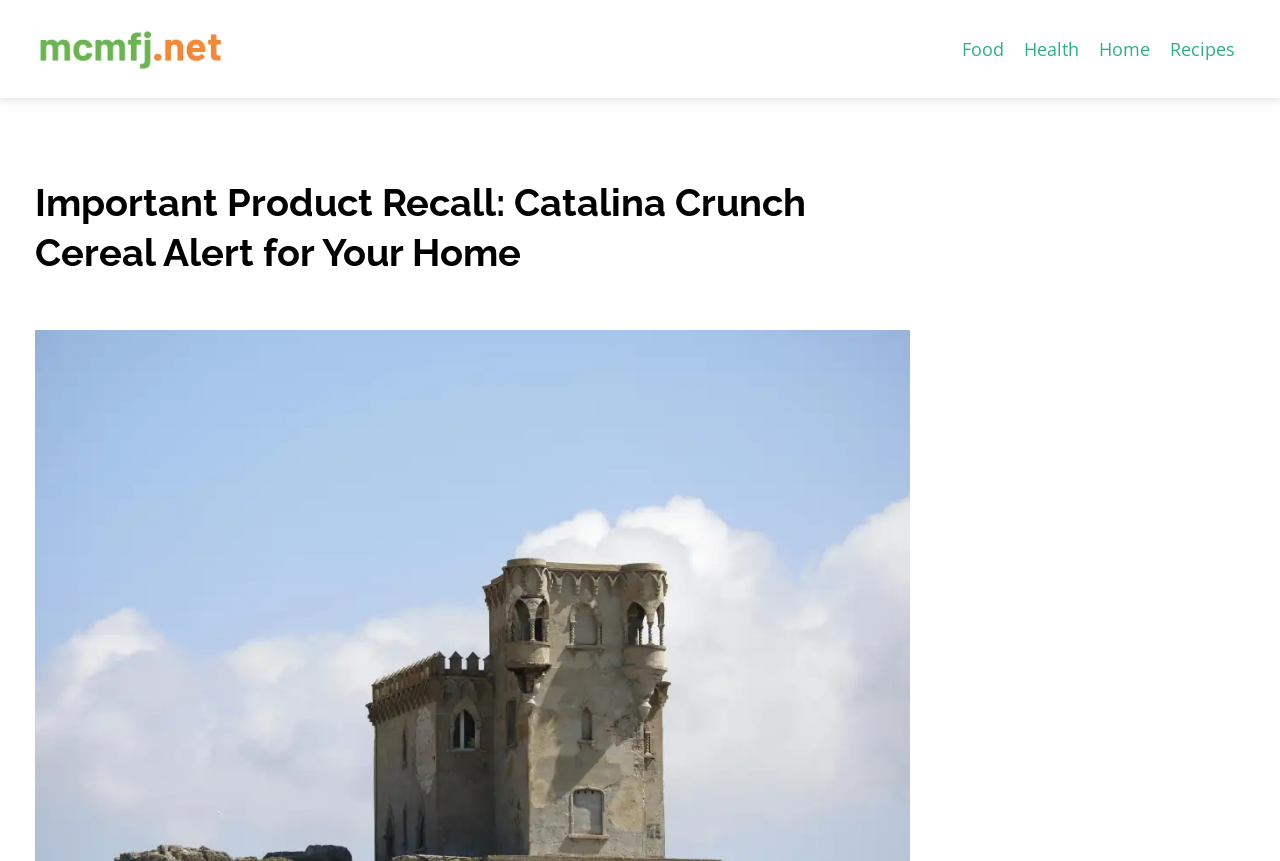Describe all significant elements and features of the webpage.

The webpage is focused on informing users about the Catalina Crunch recall. At the top left, there is a link to "mcmfj.net" accompanied by a small image. Below this, there is a prominent heading that reads "Important Product Recall: Catalina Crunch Cereal Alert for Your Home". 

On the top right, there are four links in a row, labeled "Food", "Health", "Home", and "Recipes", respectively. These links are positioned closely together, with "Food" being the leftmost and "Recipes" being the rightmost.

The webpage appears to provide information about the affected products, potential risks, and steps taken by the company, as indicated by the meta description. However, the exact content of the webpage is not fully described by the provided accessibility tree.